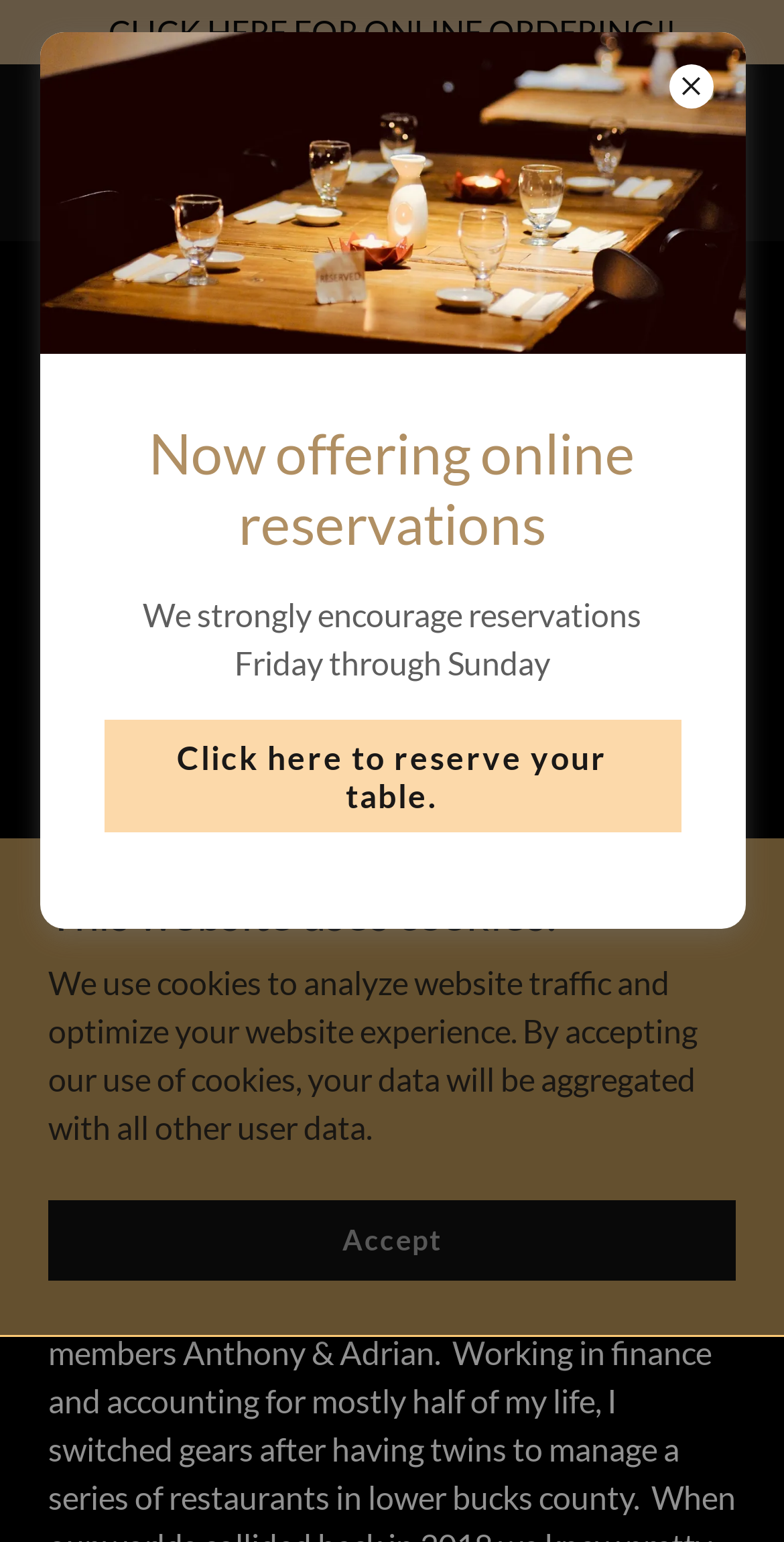Analyze the image and provide a detailed answer to the question: What can I do online?

I found a link element with the text 'CLICK HERE FOR ONLINE ORDERING!!' which suggests that I can order online through this website.